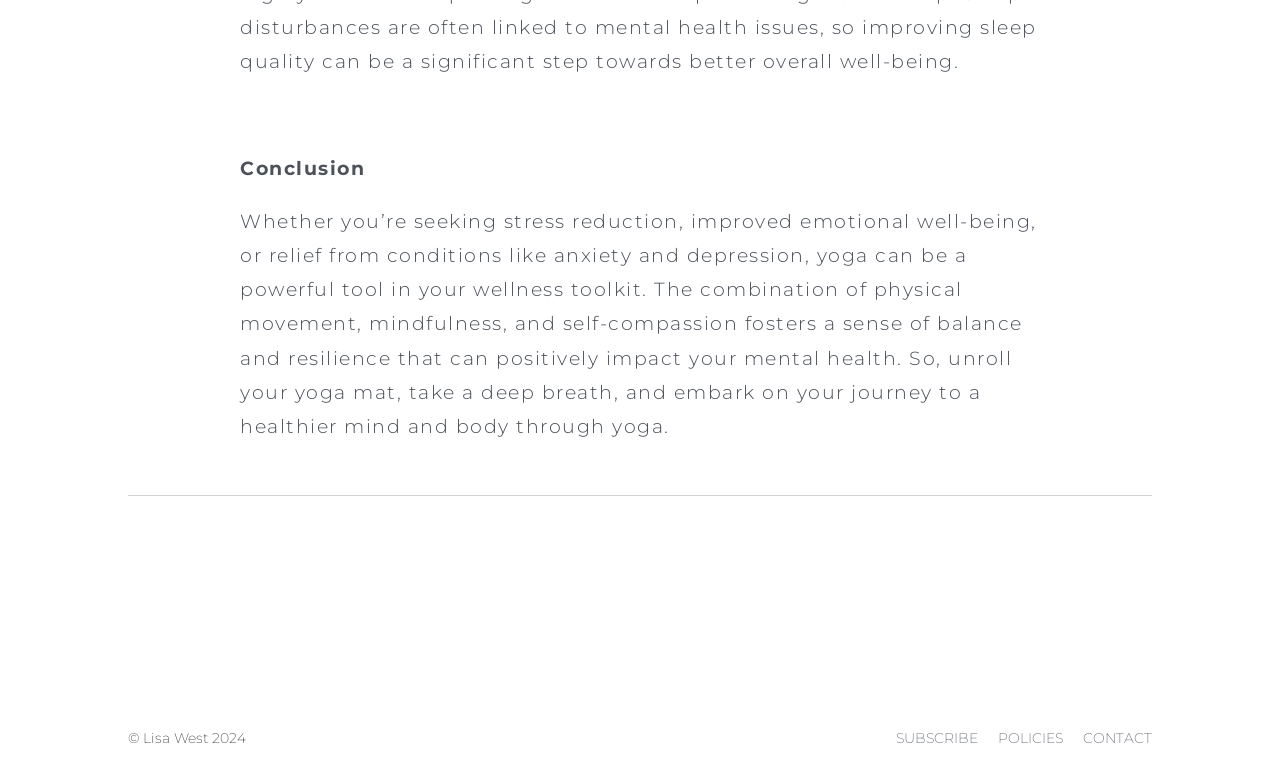Please find the bounding box for the UI element described by: "POLICIES".

[0.78, 0.939, 0.83, 0.962]